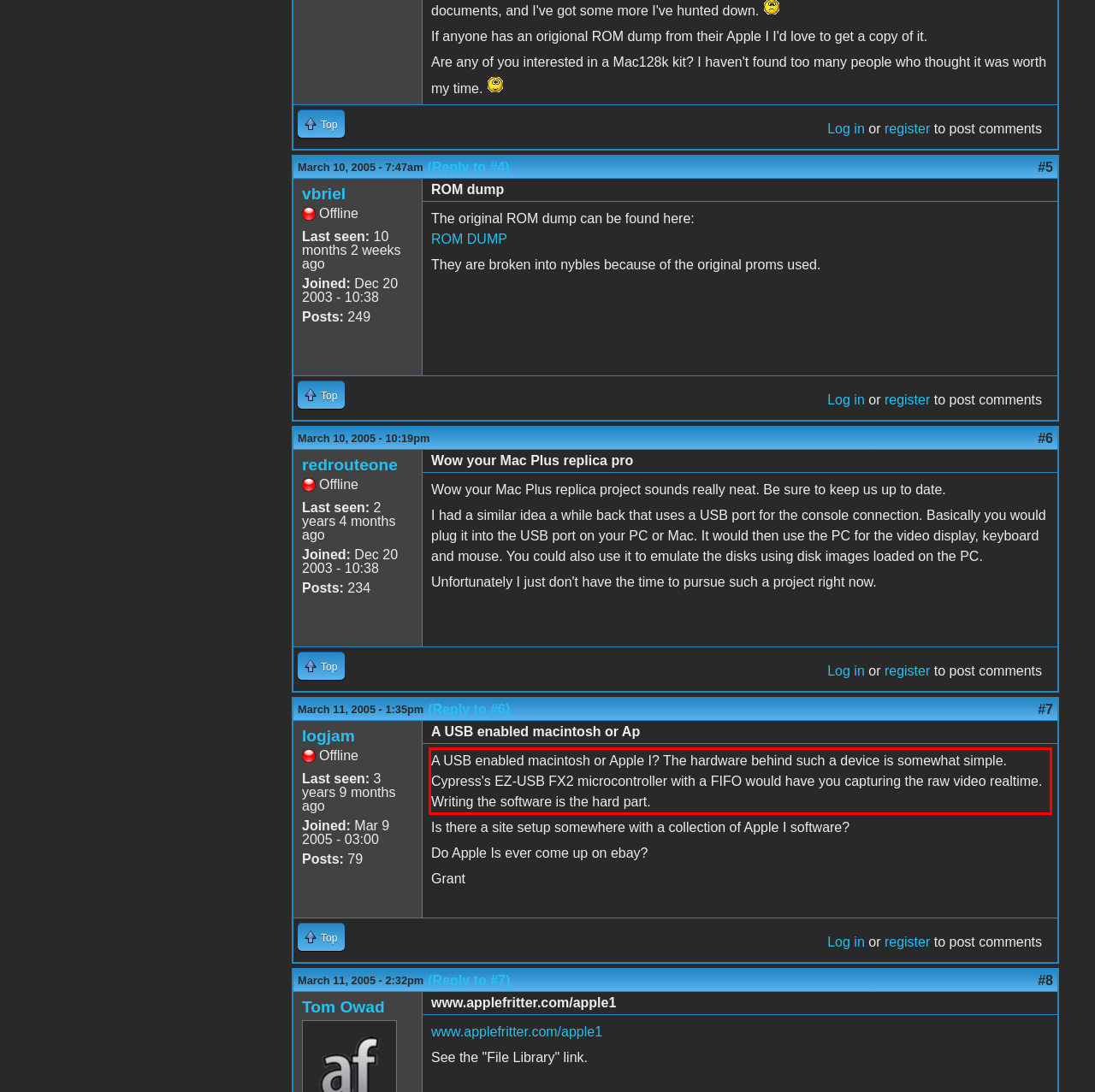Using the provided screenshot of a webpage, recognize the text inside the red rectangle bounding box by performing OCR.

A USB enabled macintosh or Apple I? The hardware behind such a device is somewhat simple. Cypress's EZ-USB FX2 microcontroller with a FIFO would have you capturing the raw video realtime. Writing the software is the hard part.